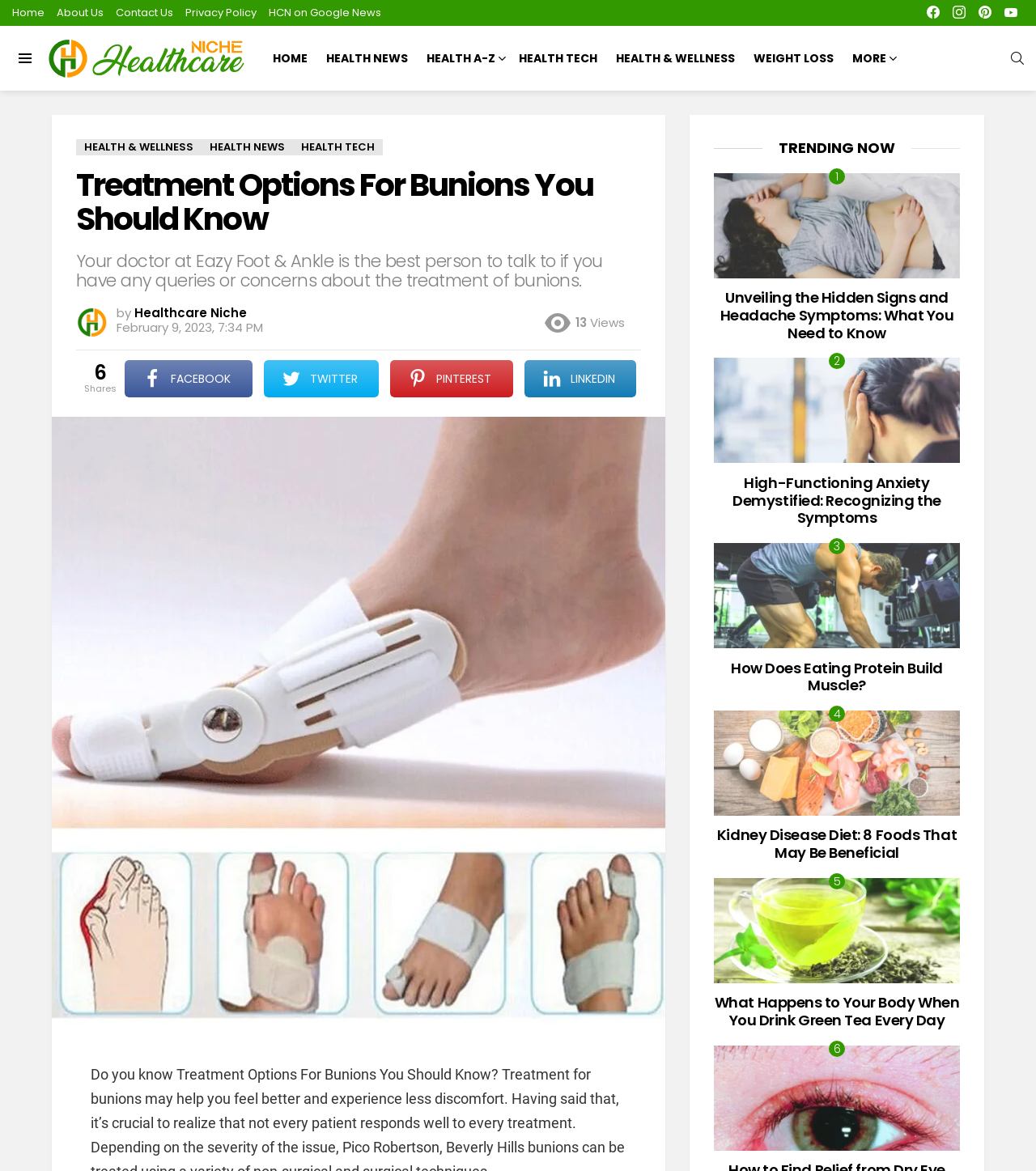How many social media links are present in the top-right corner of the webpage?
Using the visual information, reply with a single word or short phrase.

4